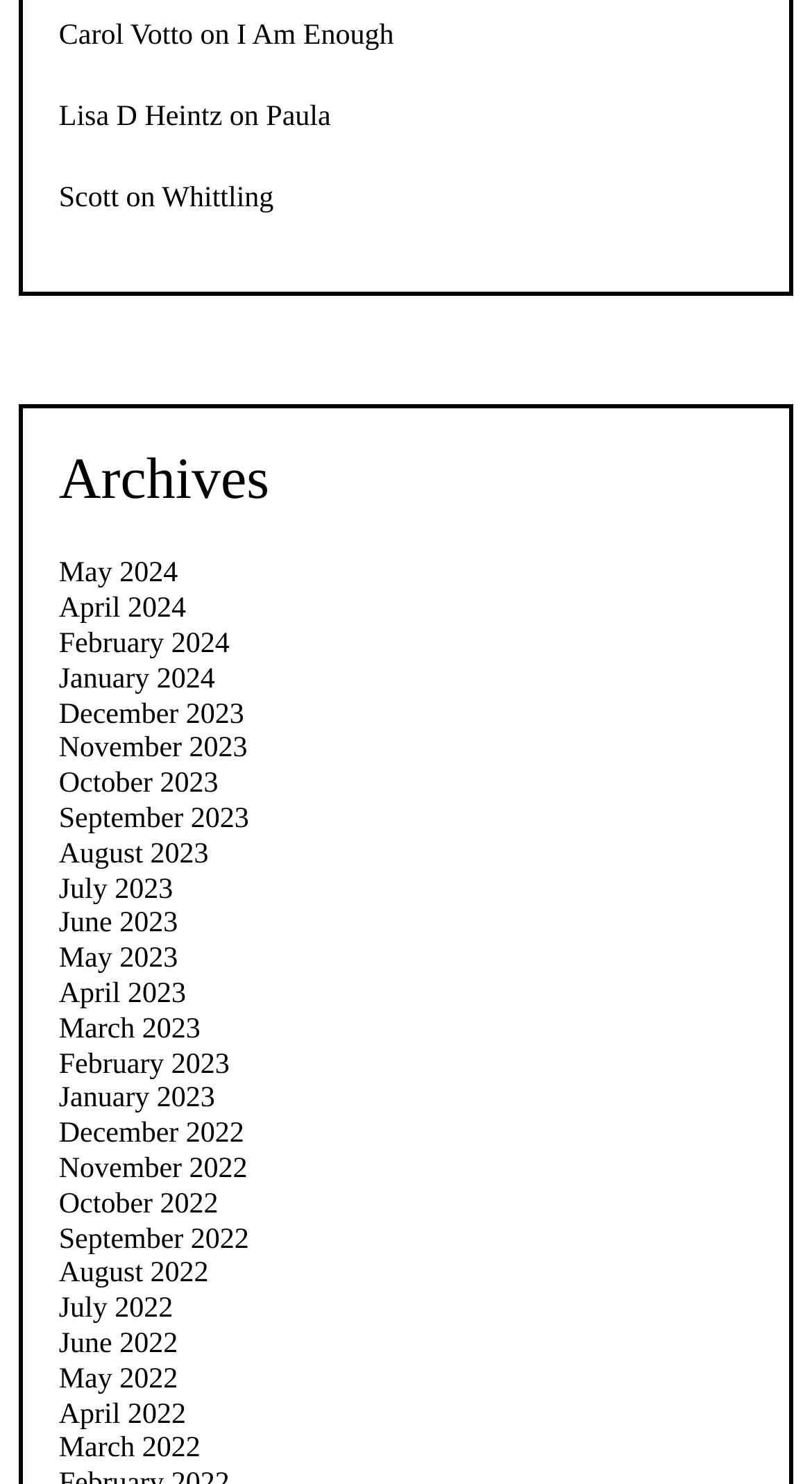Find the bounding box coordinates for the area that should be clicked to accomplish the instruction: "go to I Am Enough page".

[0.292, 0.014, 0.485, 0.035]